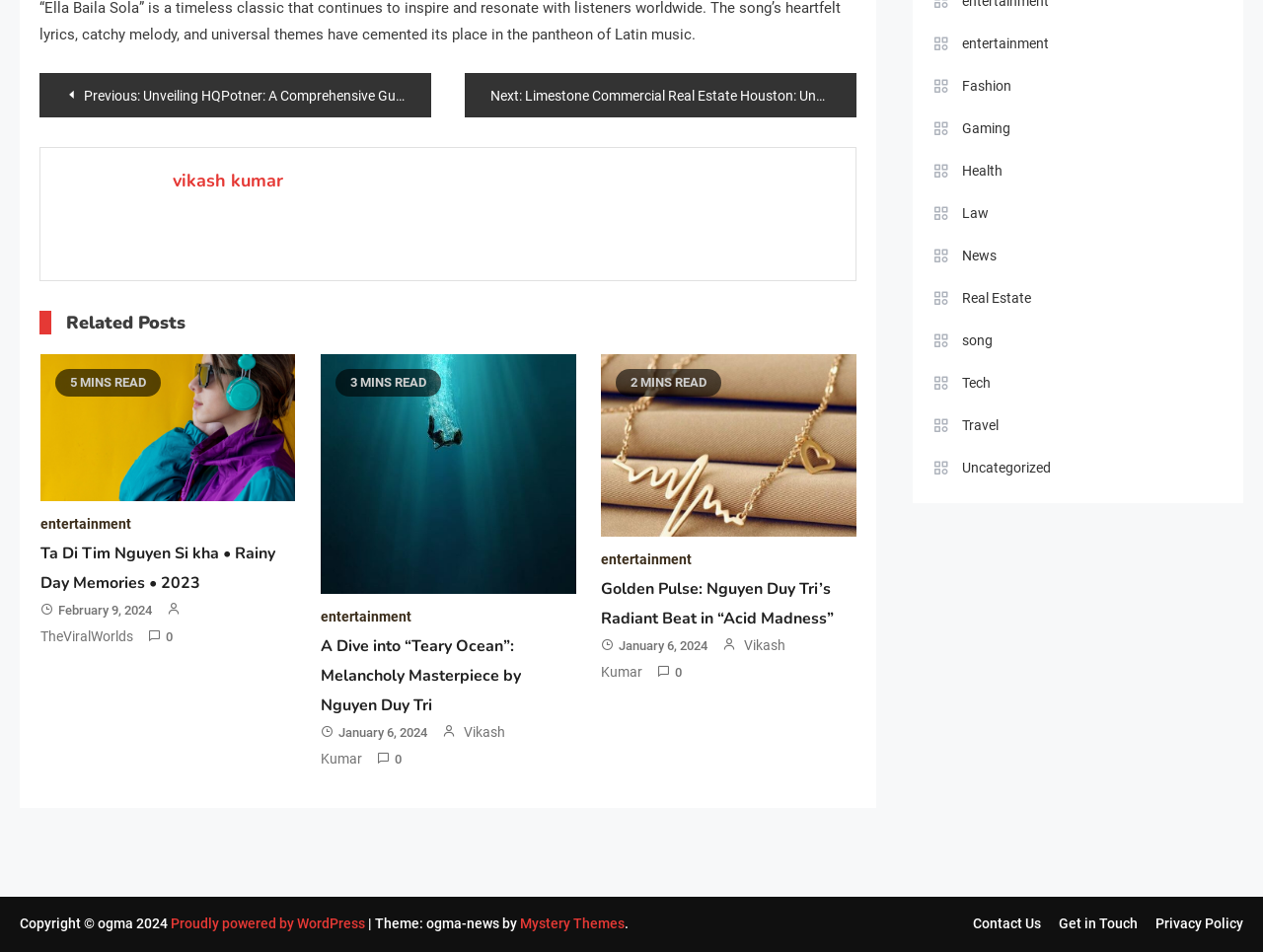Extract the bounding box coordinates of the UI element described by: "News and Events Posts". The coordinates should include four float numbers ranging from 0 to 1, e.g., [left, top, right, bottom].

None